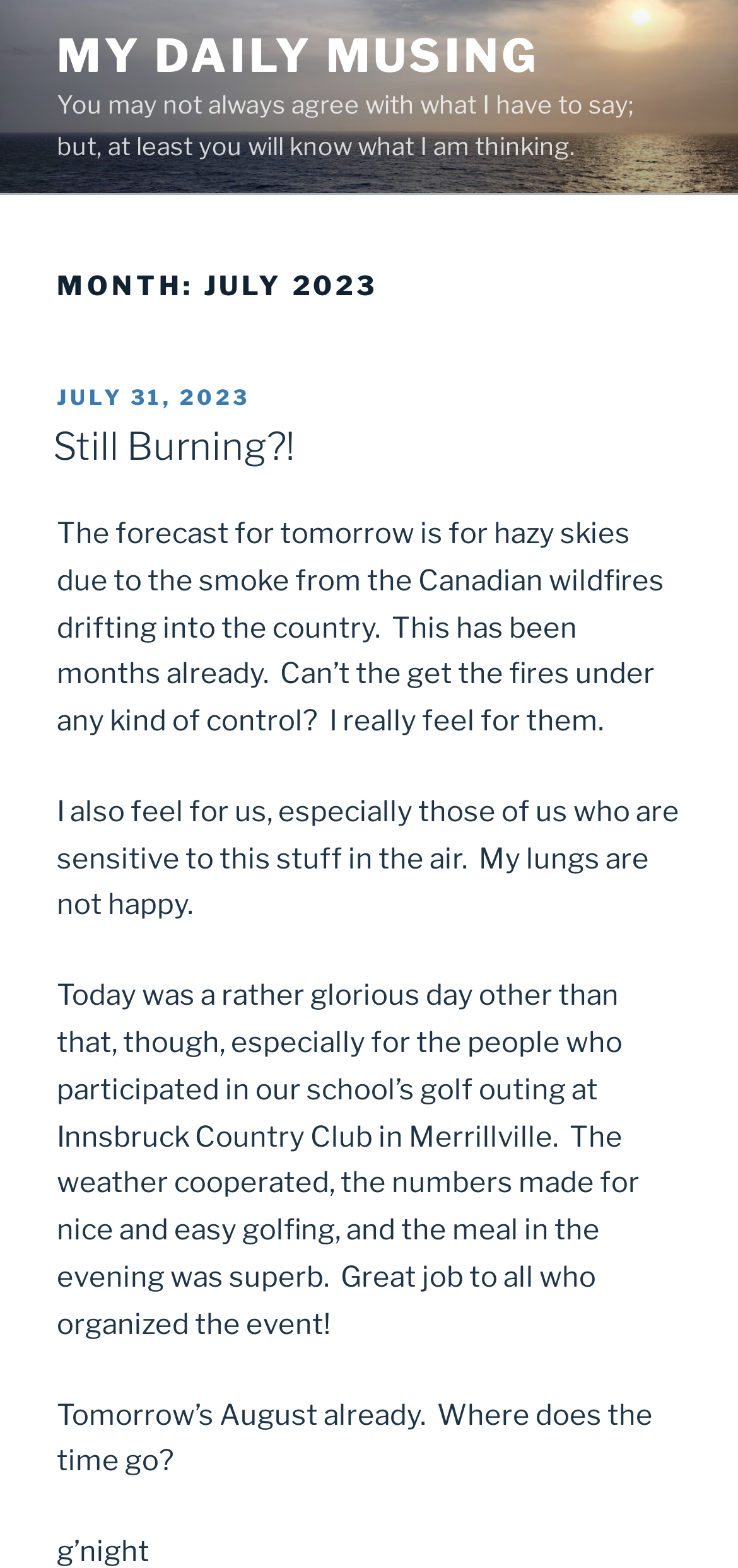Extract the main heading from the webpage content.

MONTH: JULY 2023